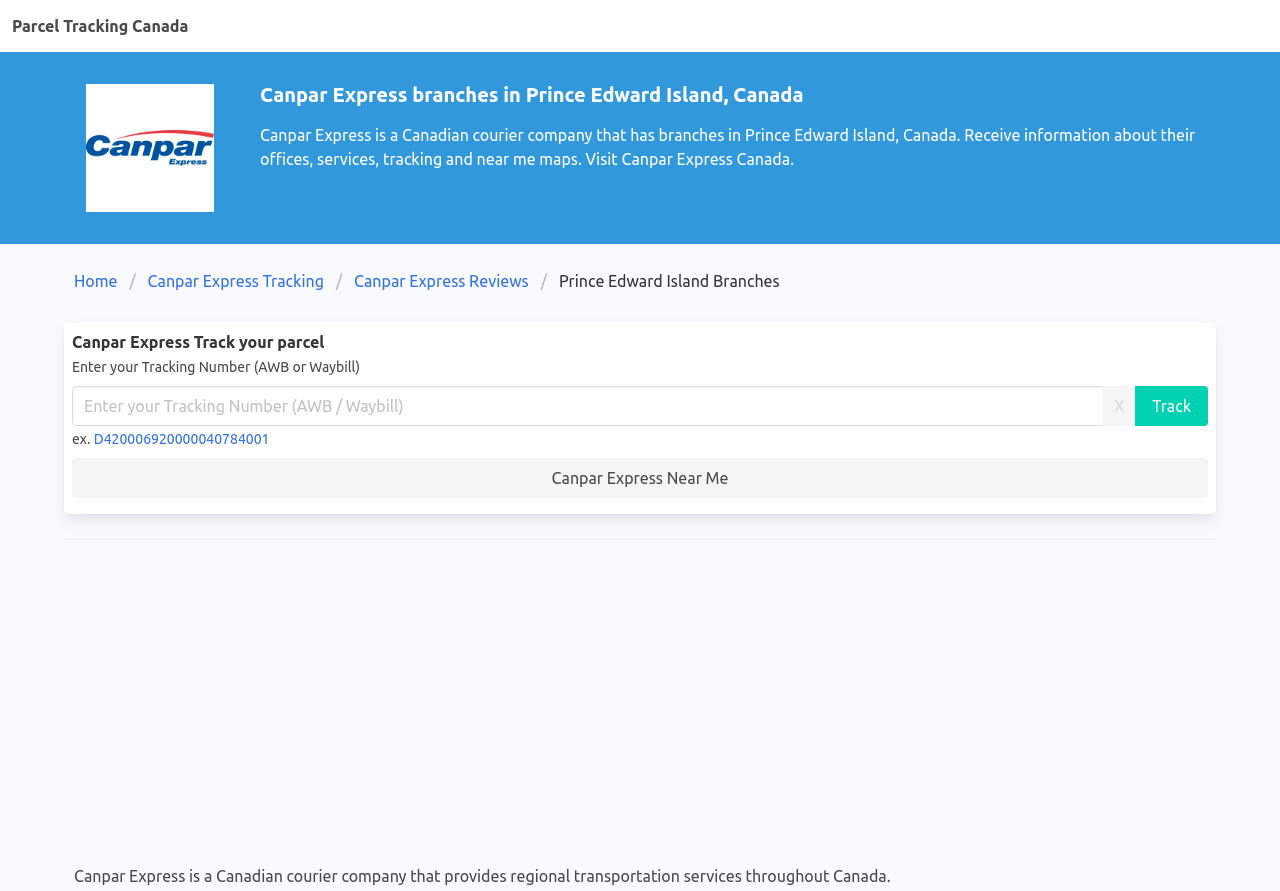Identify the bounding box for the element characterized by the following description: "value="Track"".

[0.887, 0.433, 0.944, 0.478]